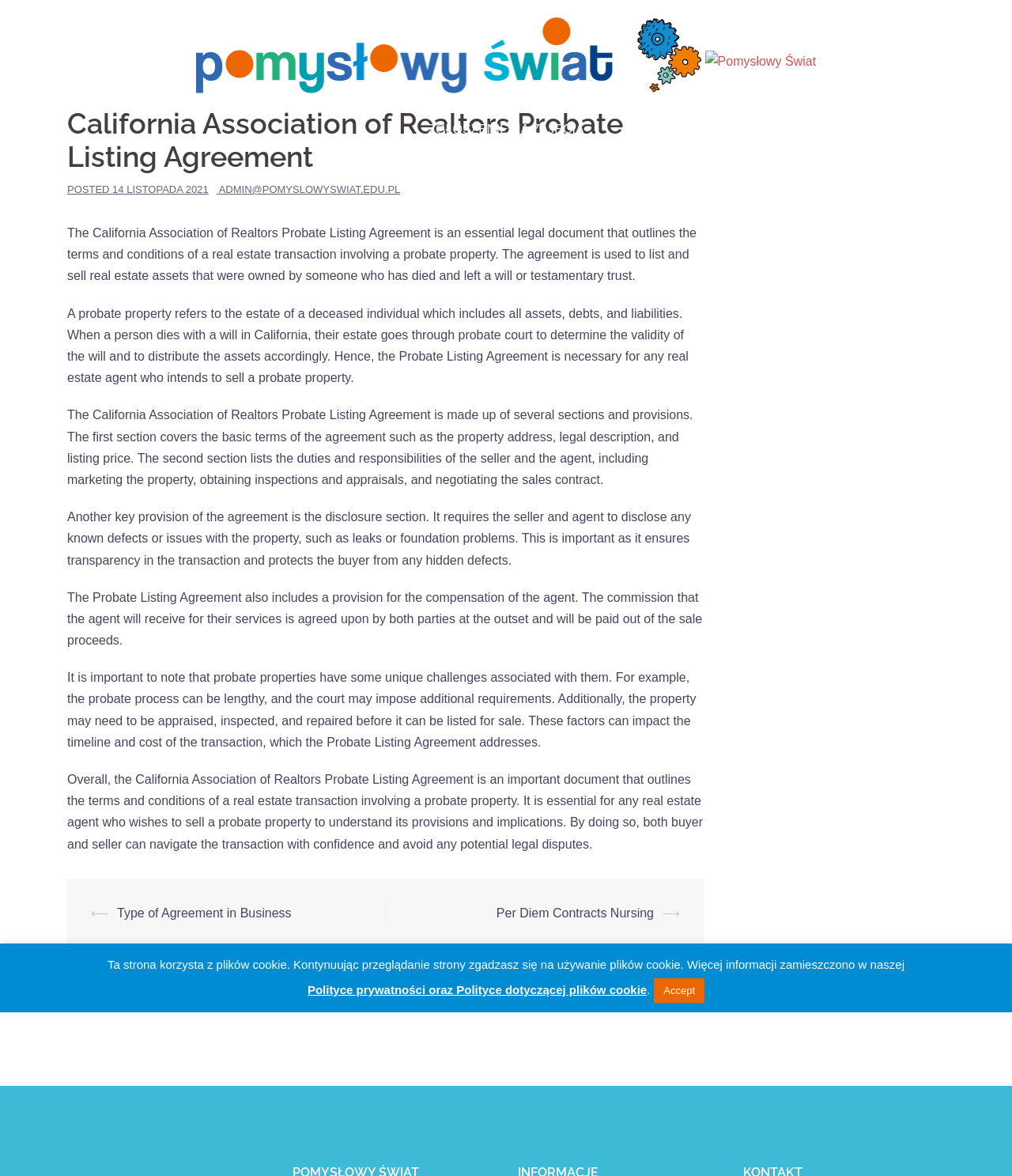What is the compensation arrangement for the agent in the agreement?
Provide a short answer using one word or a brief phrase based on the image.

Commission agreed upon by both parties